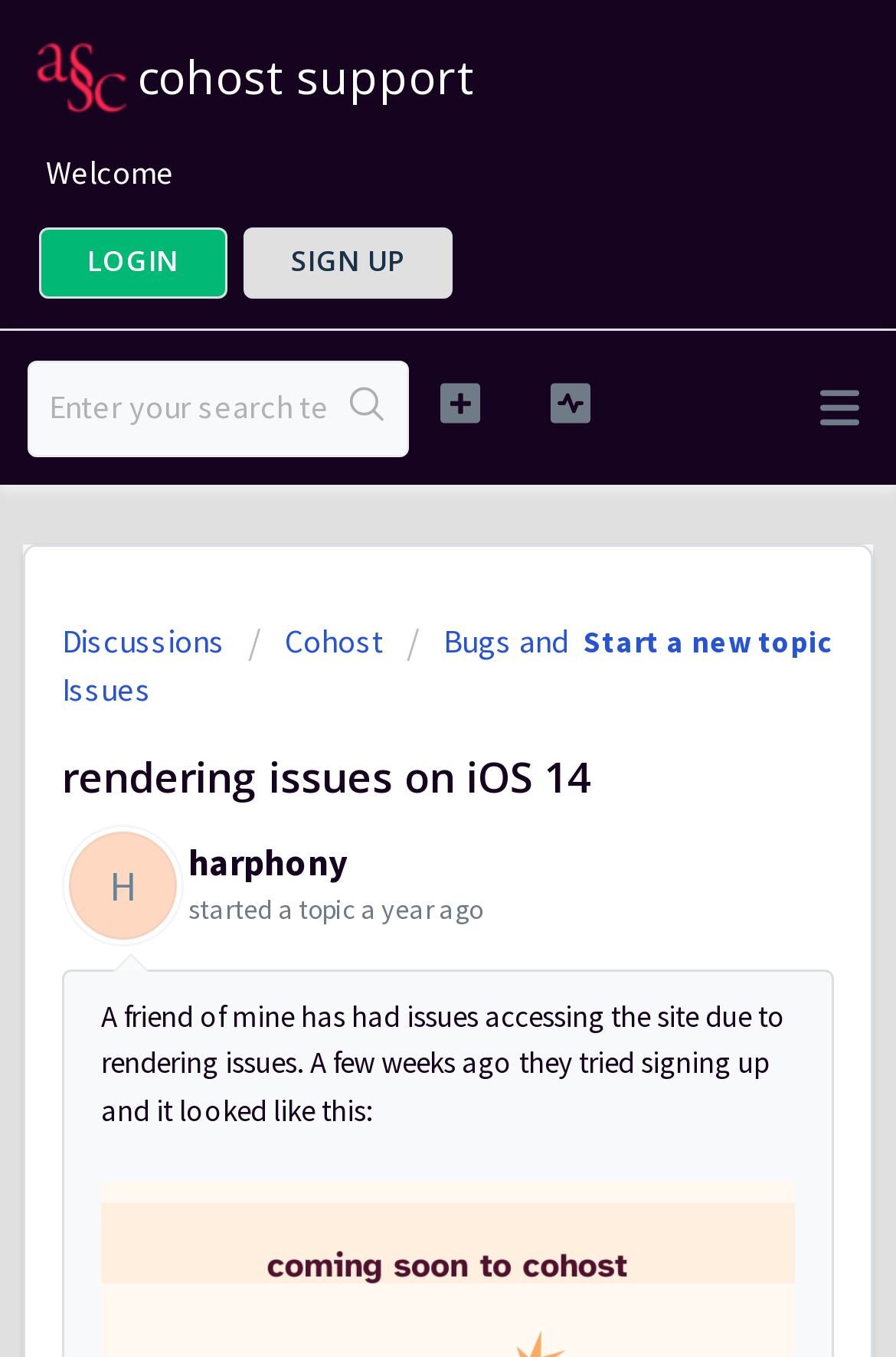Identify the bounding box coordinates of the area you need to click to perform the following instruction: "Click the LOGIN button".

[0.044, 0.168, 0.253, 0.219]